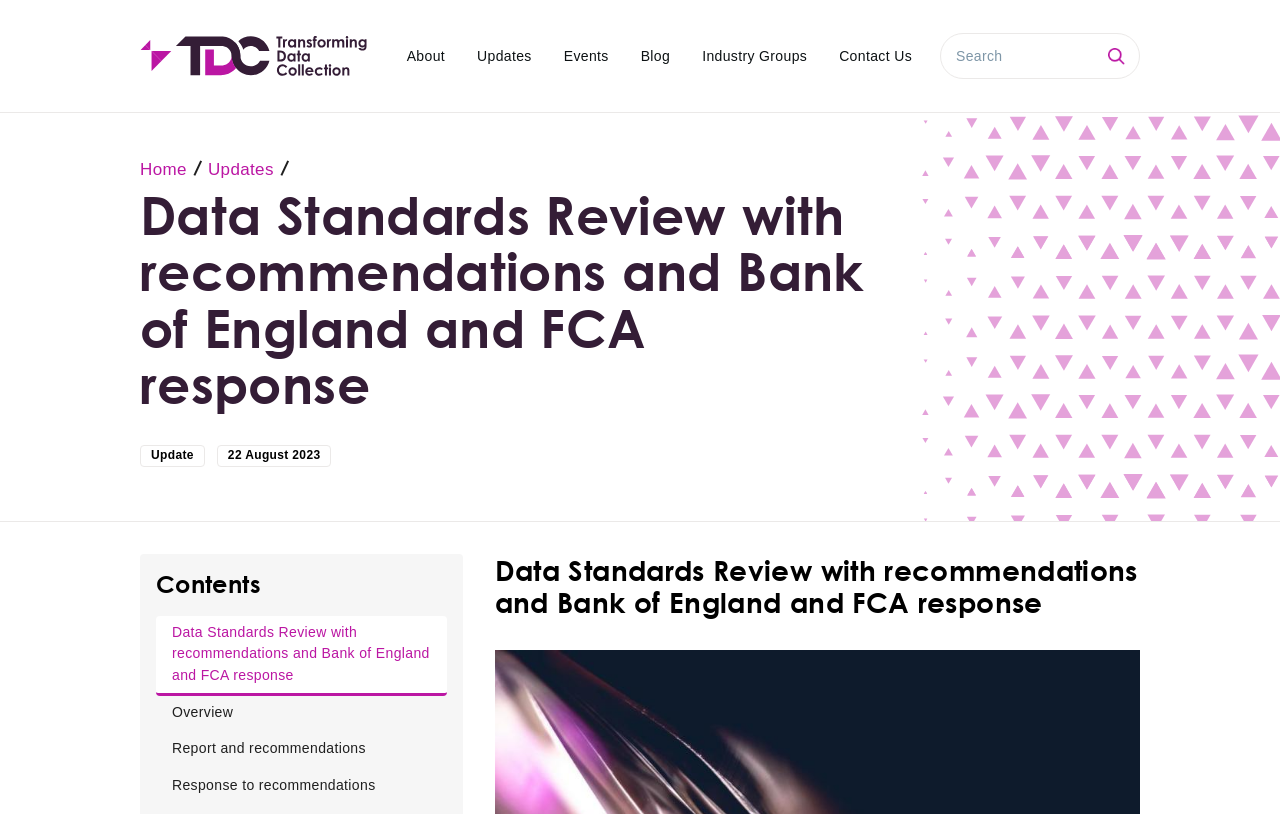Give a short answer to this question using one word or a phrase:
What is the date mentioned on the page?

22 August 2023